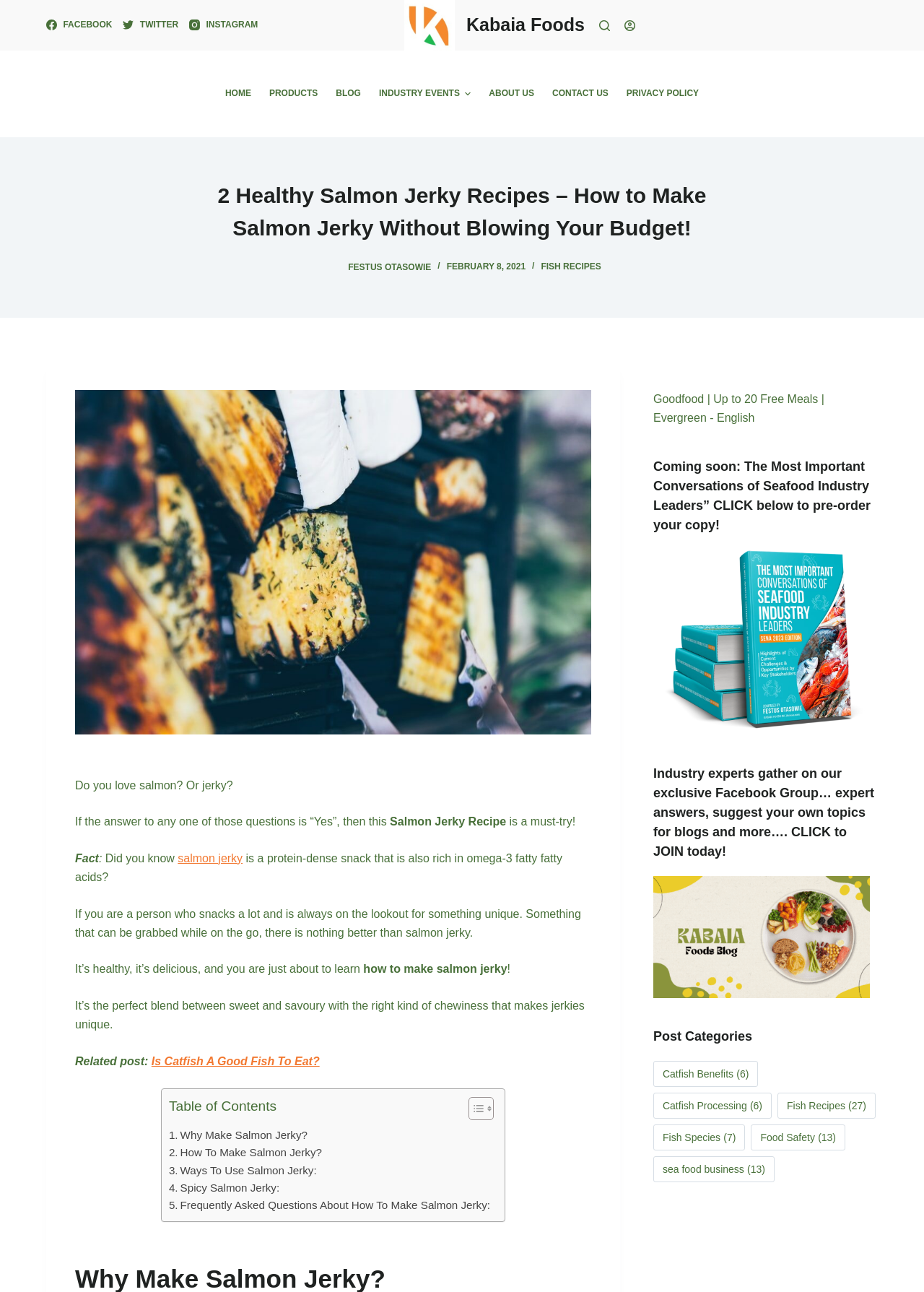Carefully examine the image and provide an in-depth answer to the question: What is the topic of the related post?

I found the topic of the related post by looking at the link 'Is Catfish A Good Fish To Eat?' under the text 'Related post:'.